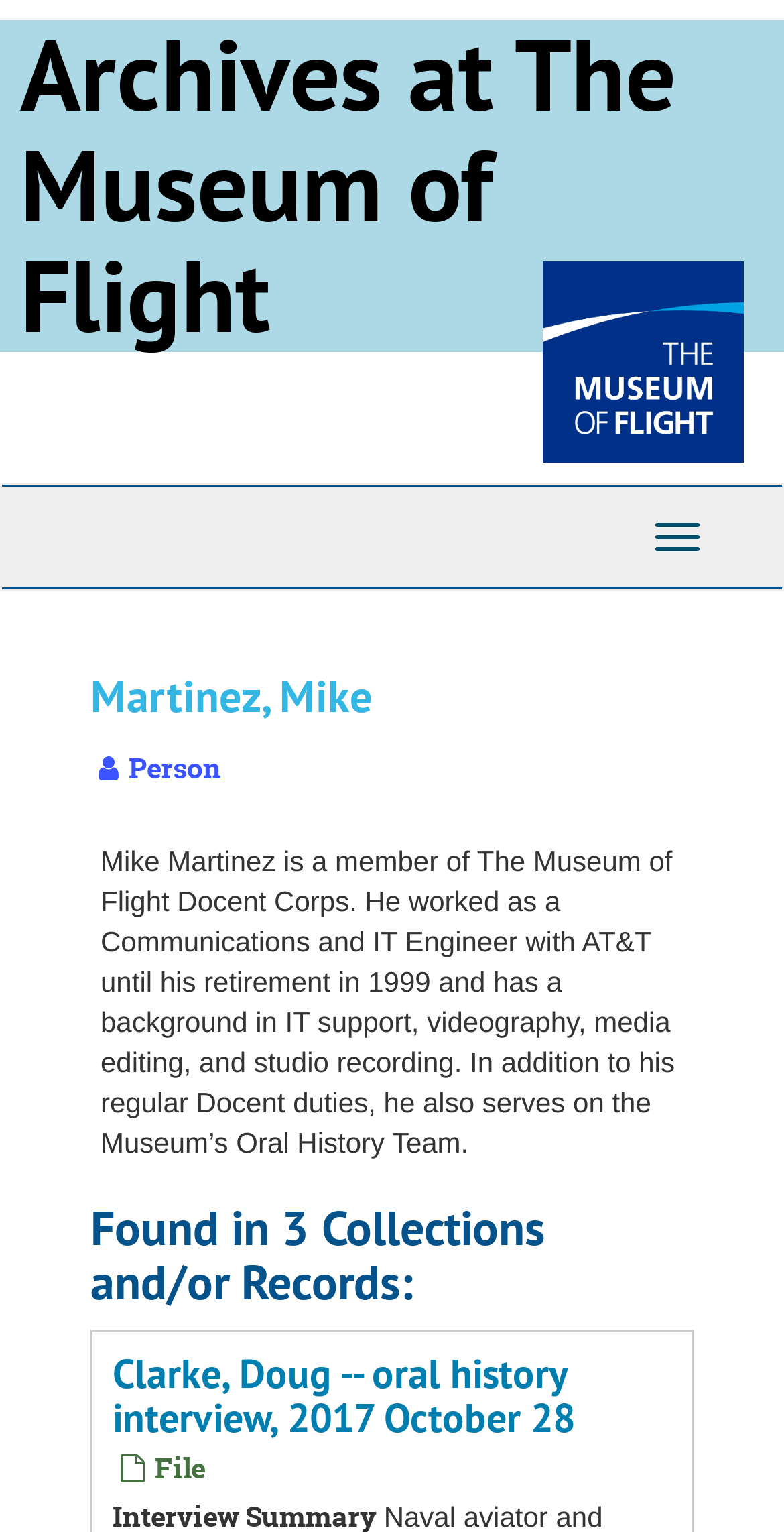Can you give a detailed response to the following question using the information from the image? What is Mike Martinez's occupation?

Based on the webpage, Mike Martinez's occupation is mentioned in the paragraph describing him, which states that he 'worked as a Communications and IT Engineer with AT&T until his retirement in 1999'.